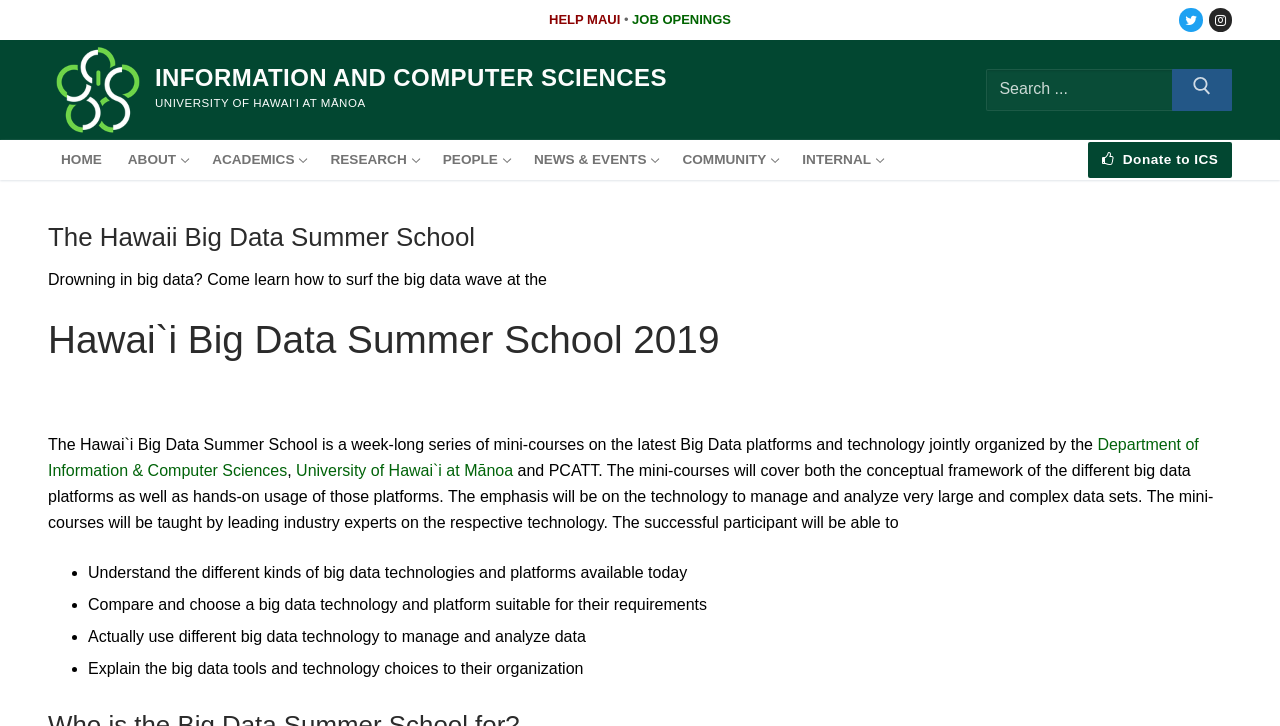Provide the bounding box coordinates of the HTML element described by the text: "Research".

[0.248, 0.194, 0.336, 0.246]